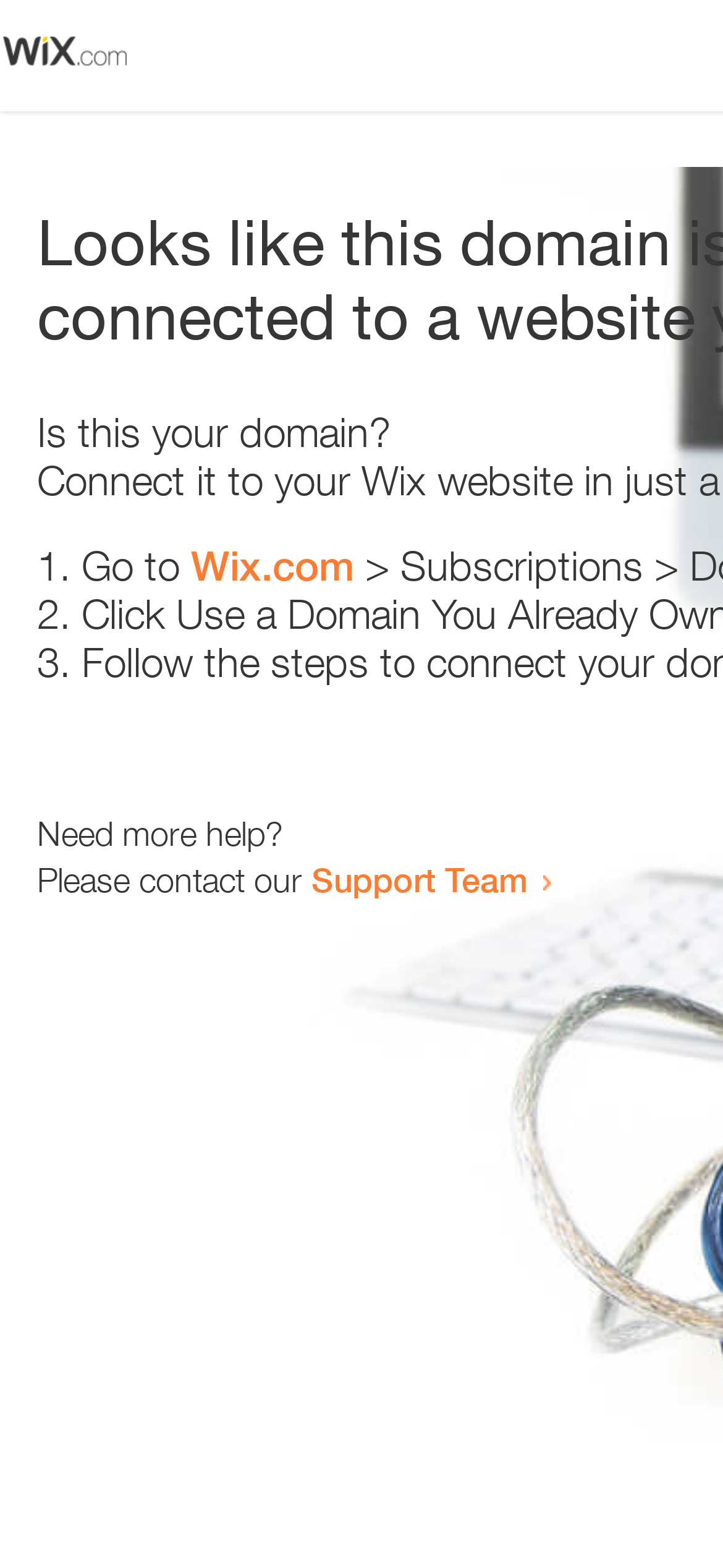Using the provided element description "Wix.com", determine the bounding box coordinates of the UI element.

[0.264, 0.345, 0.49, 0.376]